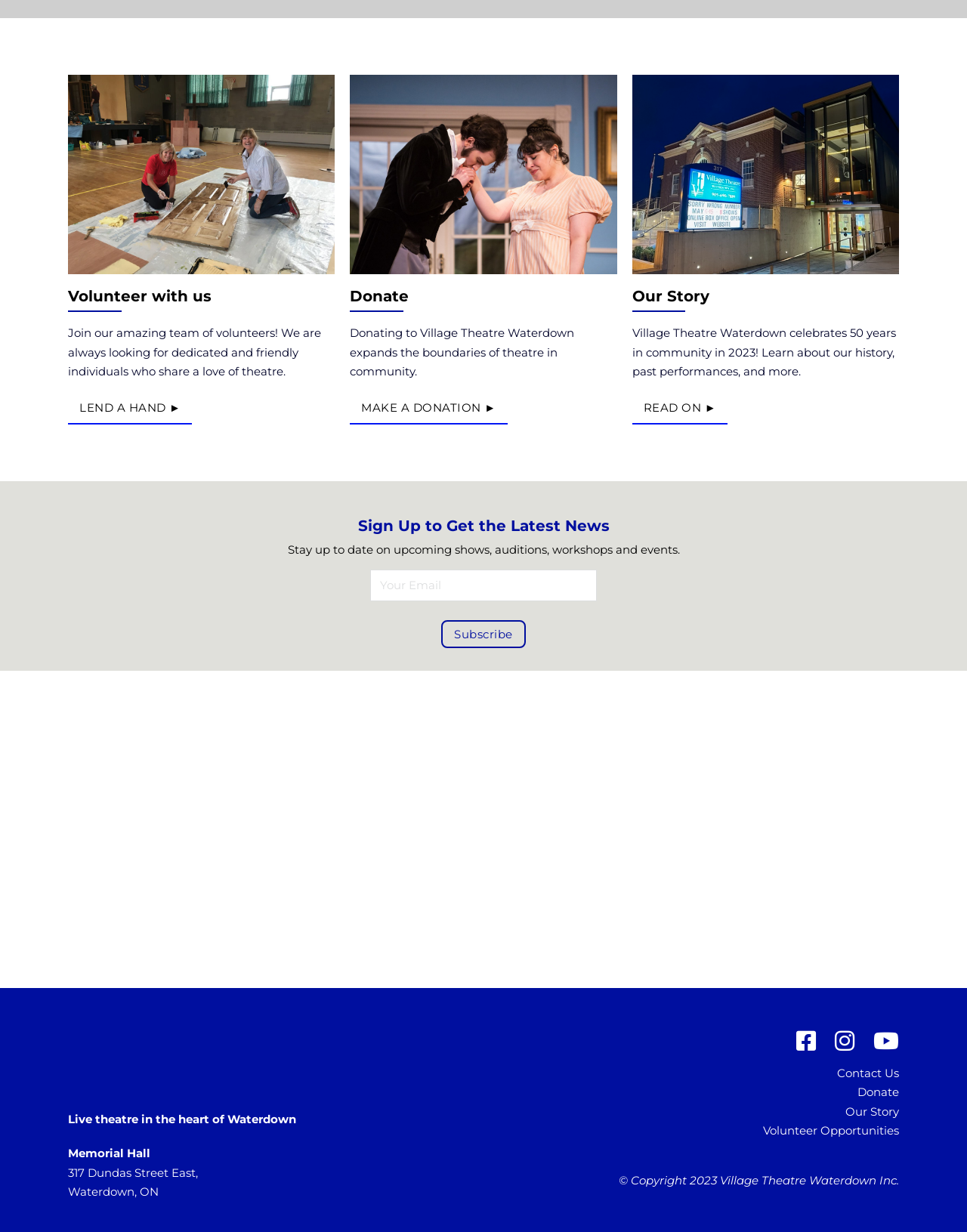Determine the bounding box of the UI component based on this description: "Our Story". The bounding box coordinates should be four float values between 0 and 1, i.e., [left, top, right, bottom].

[0.789, 0.894, 0.93, 0.91]